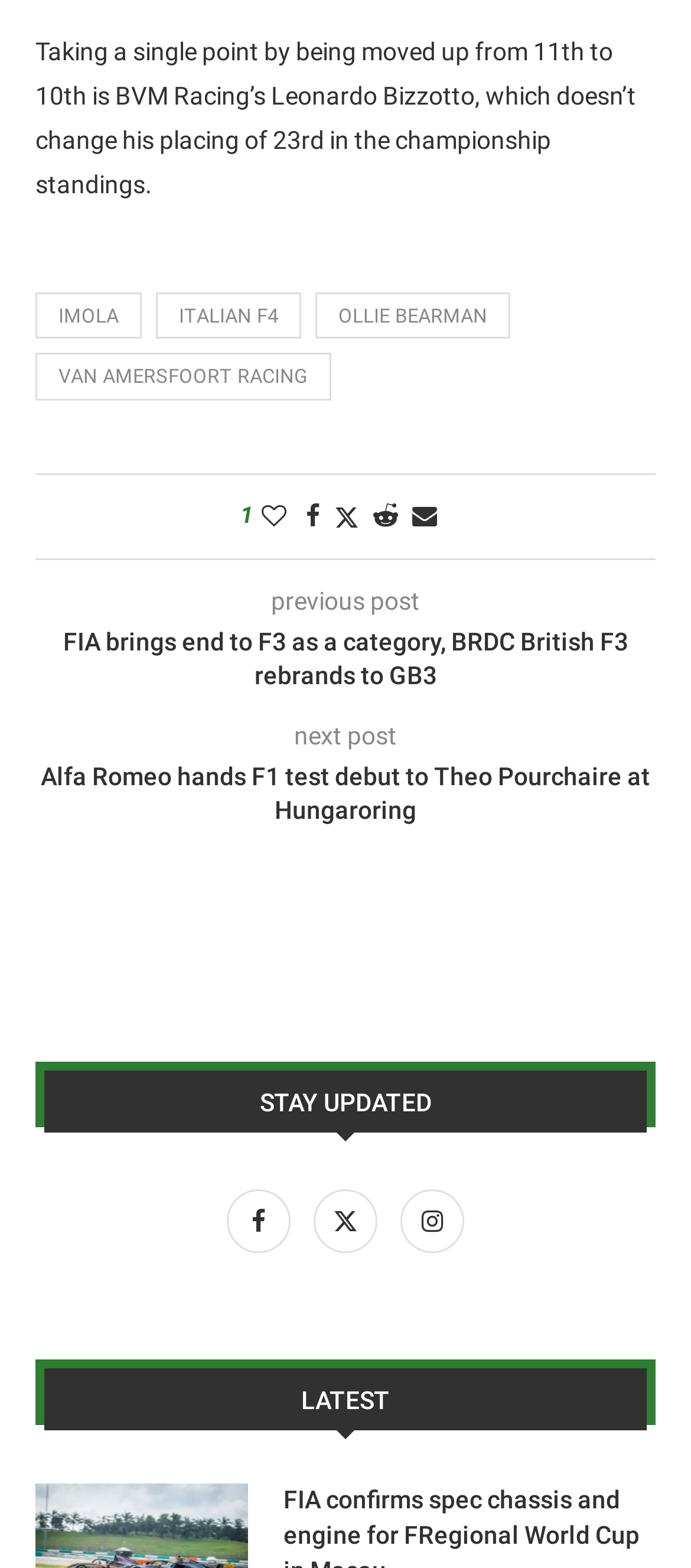Provide a single word or phrase to answer the given question: 
What is the category that BRDC British F3 rebrands to?

GB3